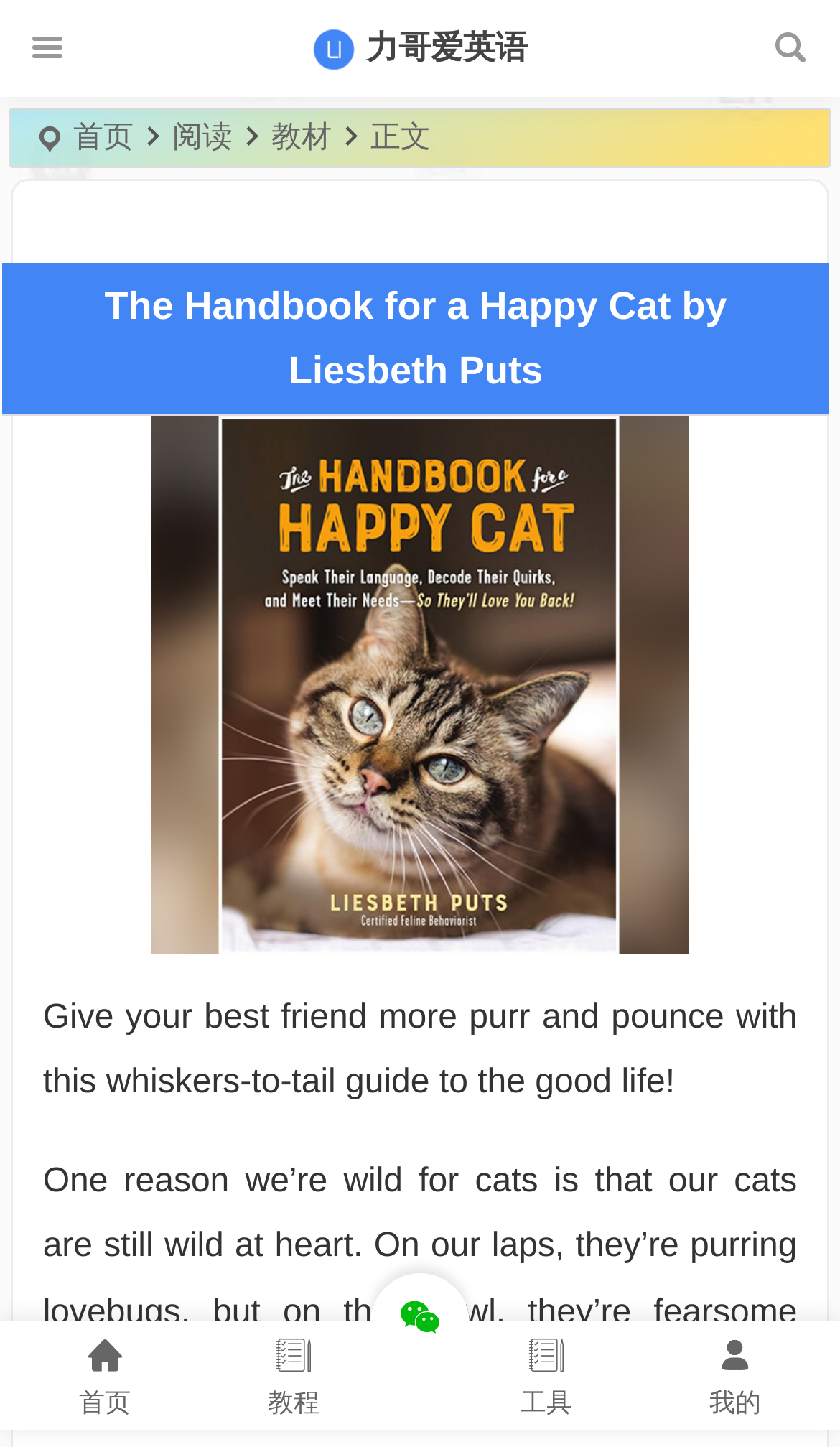Please specify the bounding box coordinates of the element that should be clicked to execute the given instruction: 'download the e-book'. Ensure the coordinates are four float numbers between 0 and 1, expressed as [left, top, right, bottom].

[0.179, 0.287, 0.821, 0.66]